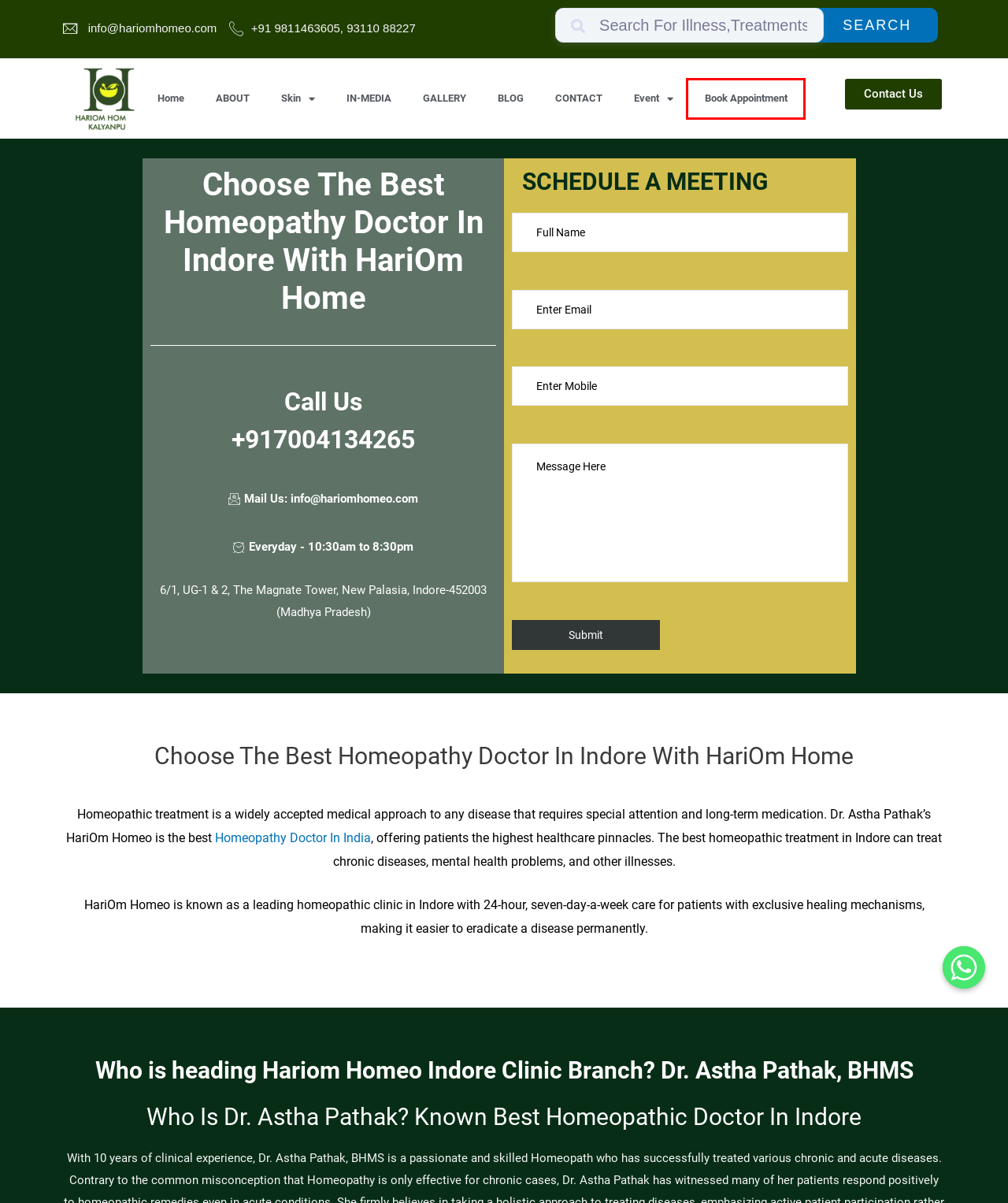You have a screenshot of a webpage with a red bounding box around an element. Select the webpage description that best matches the new webpage after clicking the element within the red bounding box. Here are the descriptions:
A. 20 Best Homeopathy Doctors In India | Top Homeopathy Clinics
B. Blog - Dr.Nitish Dubey Clinic
C. Photo gallery of Hariomhomeo & Dr Nitish Dubey Work
D. Dr Nitish Dubey in Media | News | Press Release | Hariomhomeo
E. Homeopathy Best Brand | Best Homeopathy Doctor in India - HariOm Homoeo Kalyanpur
F. Event - Dr.Nitish Dubey Clinic
G. Contact US - Biggest Brand of Homeopathy in Delhi | HariOm Homeo Kalyanpur
H. Book Appointment - Dr.Nitish Dubey Clinic

H